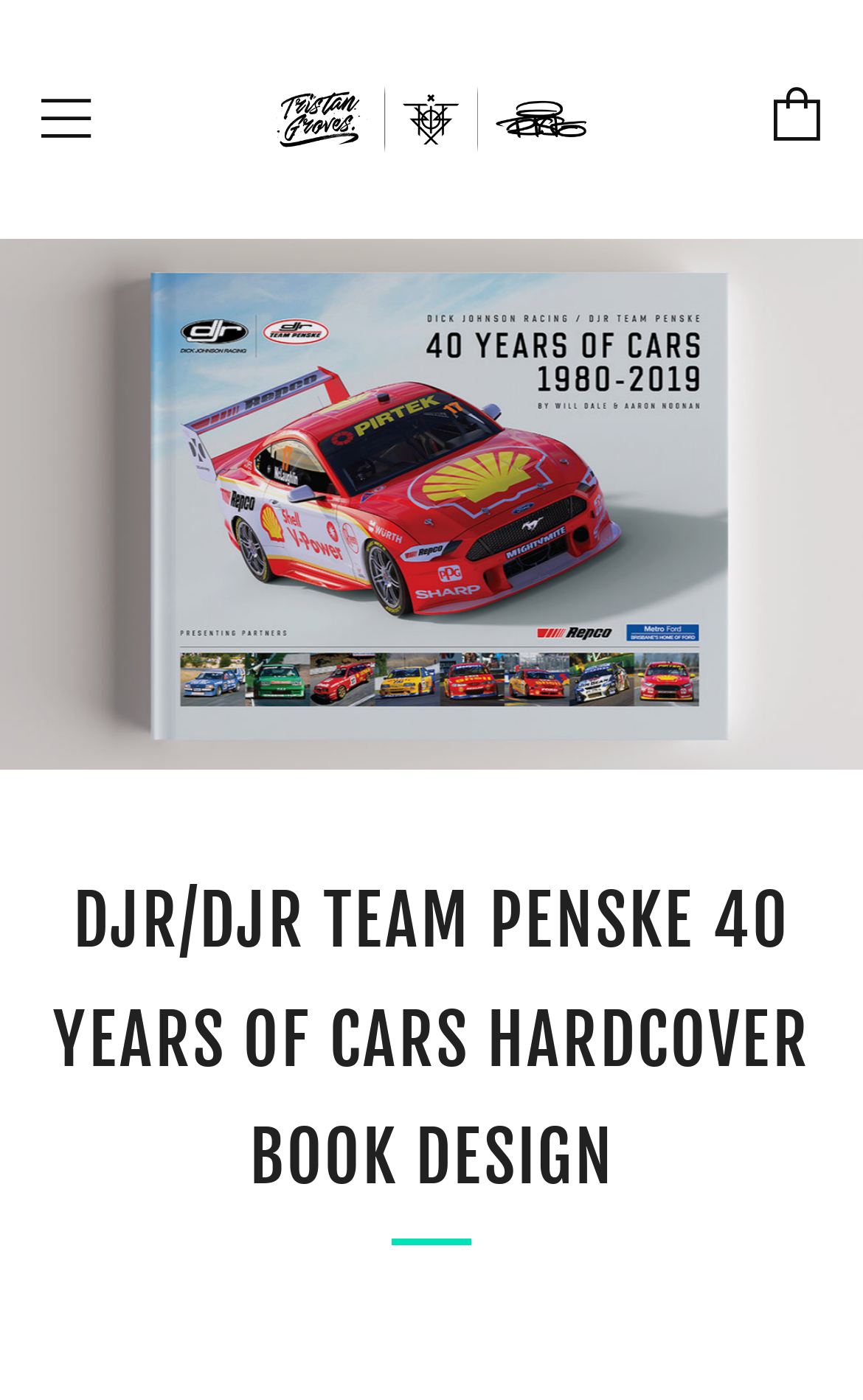Locate the UI element described by alt="Tristan Groves Design + Illustration" in the provided webpage screenshot. Return the bounding box coordinates in the format (top-left x, top-left y, bottom-right x, bottom-right y), ensuring all values are between 0 and 1.

[0.321, 0.048, 0.679, 0.123]